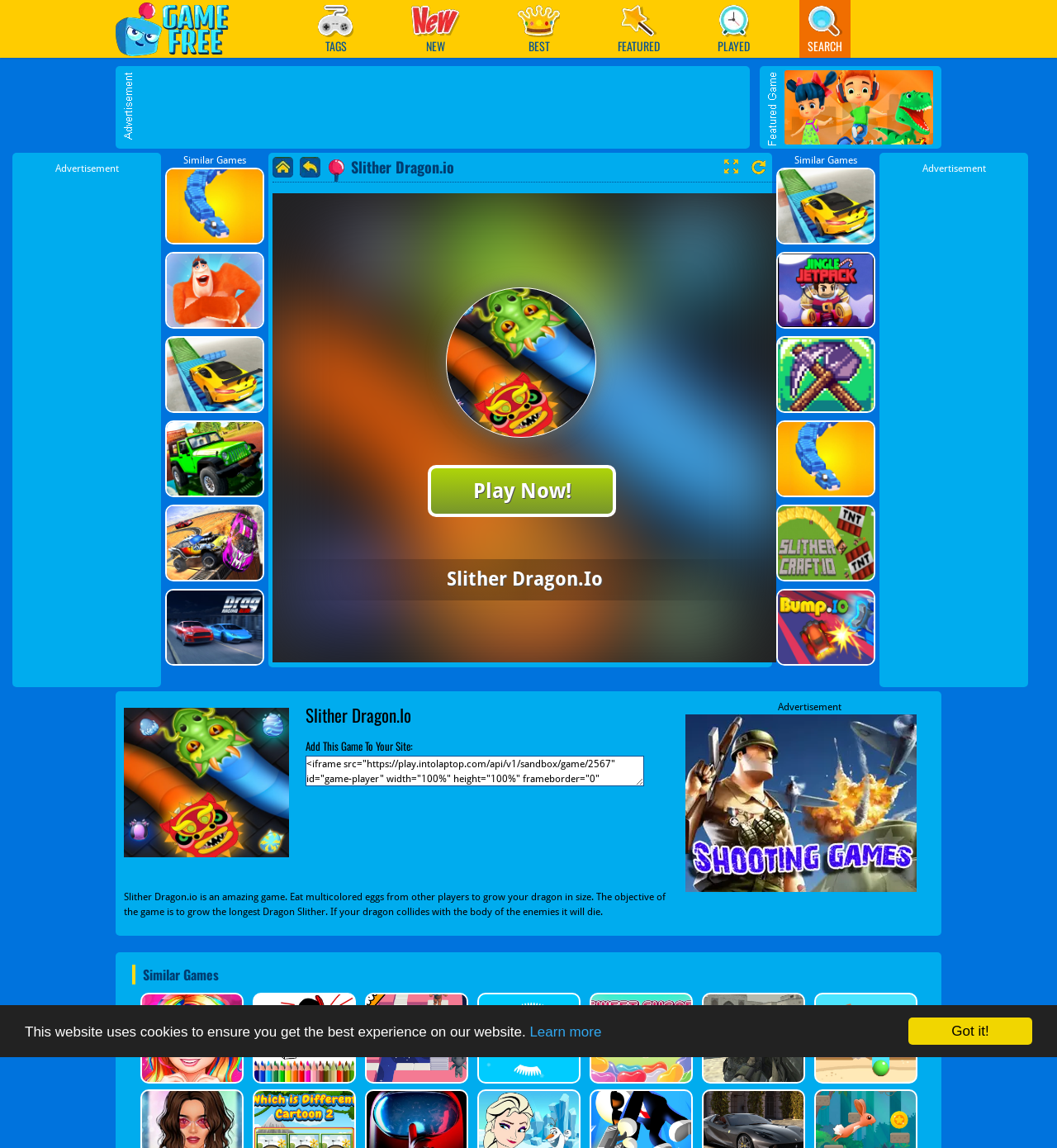Given the description: "Jingle Jetpack", determine the bounding box coordinates of the UI element. The coordinates should be formatted as four float numbers between 0 and 1, [left, top, right, bottom].

[0.734, 0.219, 0.828, 0.286]